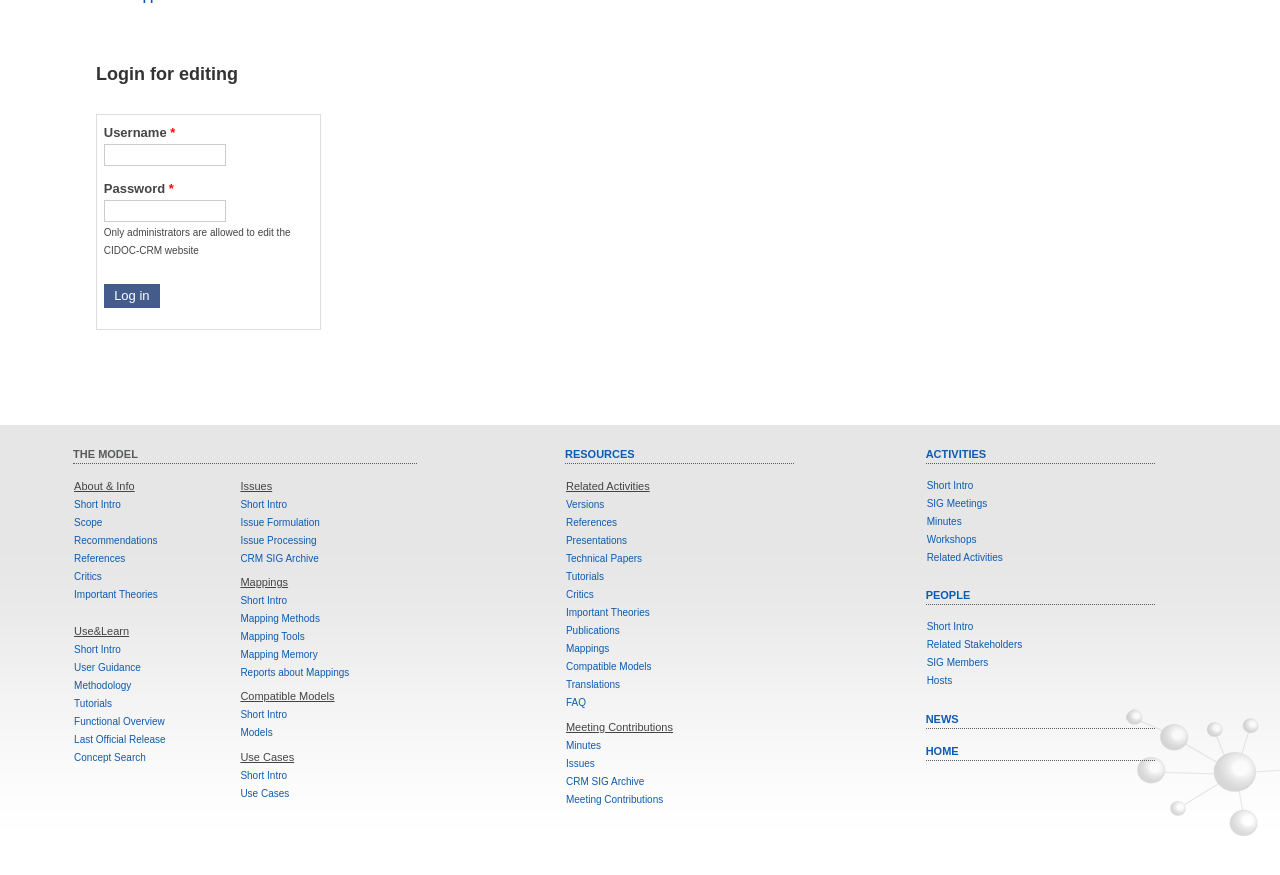Please specify the bounding box coordinates of the clickable region to carry out the following instruction: "View short intro". The coordinates should be four float numbers between 0 and 1, in the format [left, top, right, bottom].

[0.058, 0.57, 0.094, 0.582]